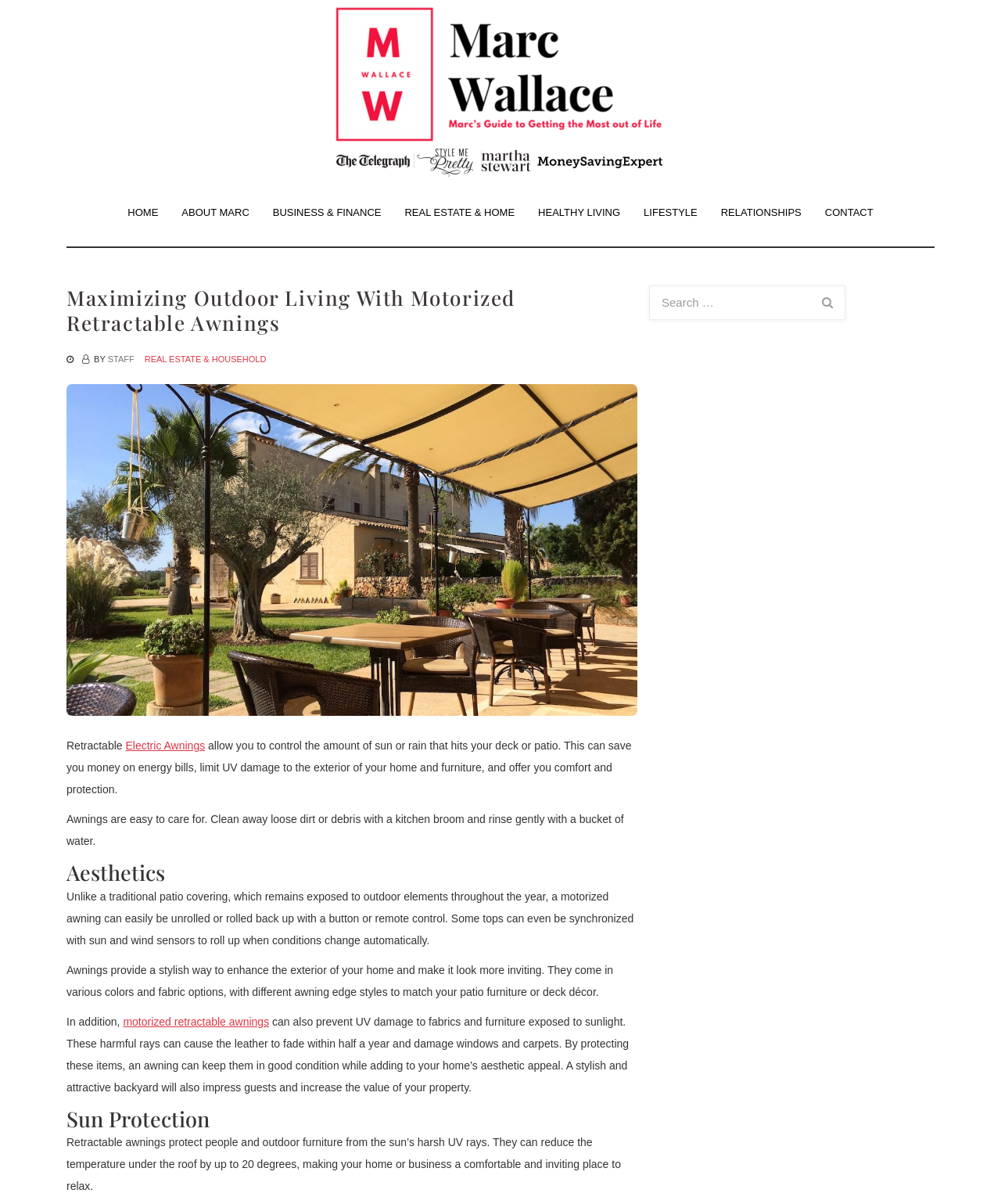Please identify the bounding box coordinates of the element on the webpage that should be clicked to follow this instruction: "Click on the 'HOME' link". The bounding box coordinates should be given as four float numbers between 0 and 1, formatted as [left, top, right, bottom].

[0.116, 0.16, 0.17, 0.193]